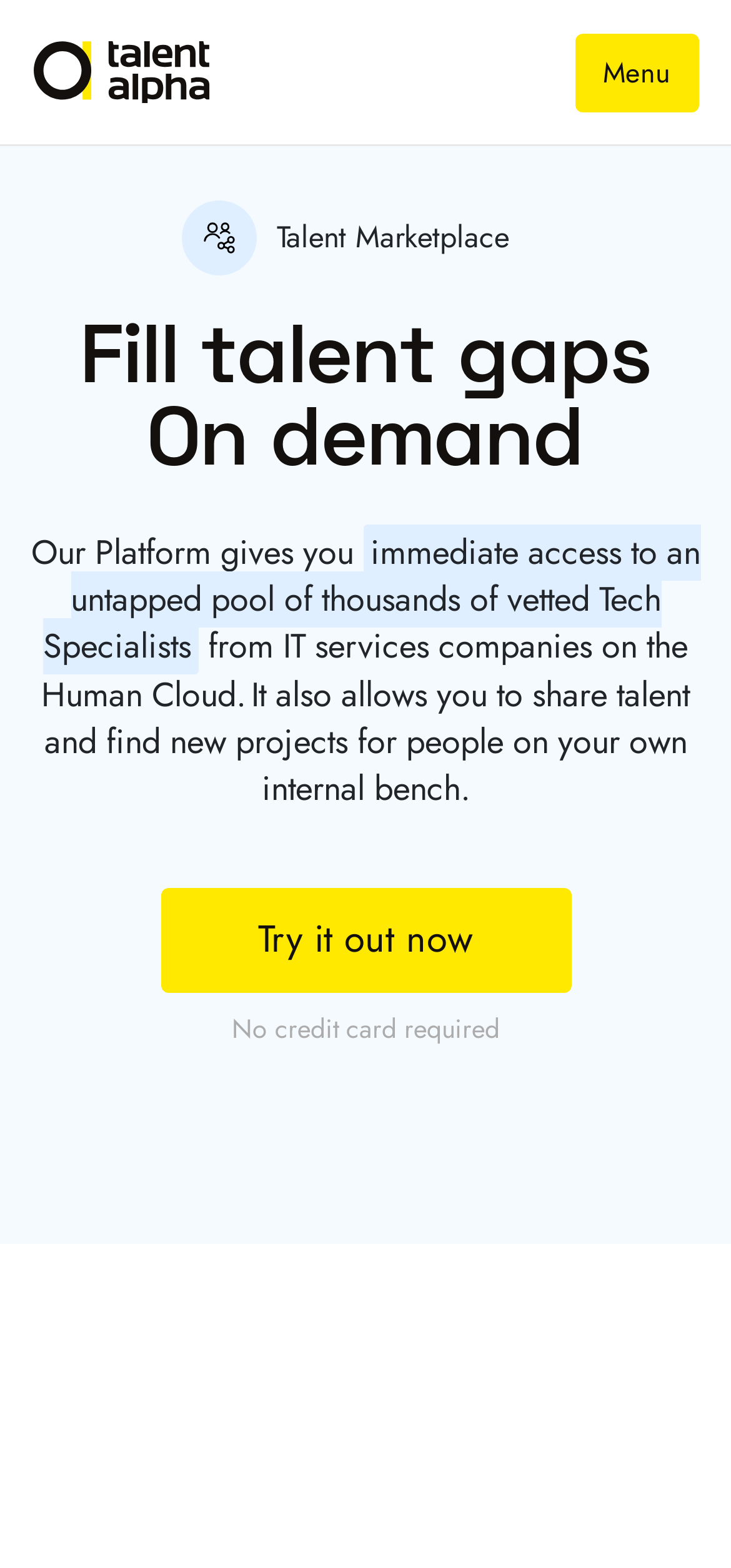Refer to the image and offer a detailed explanation in response to the question: What is the name of the platform?

The name of the platform can be found in the top-left corner of the webpage, where it says 'Talent Alpha' in a logo format, and also as a link with the same text.